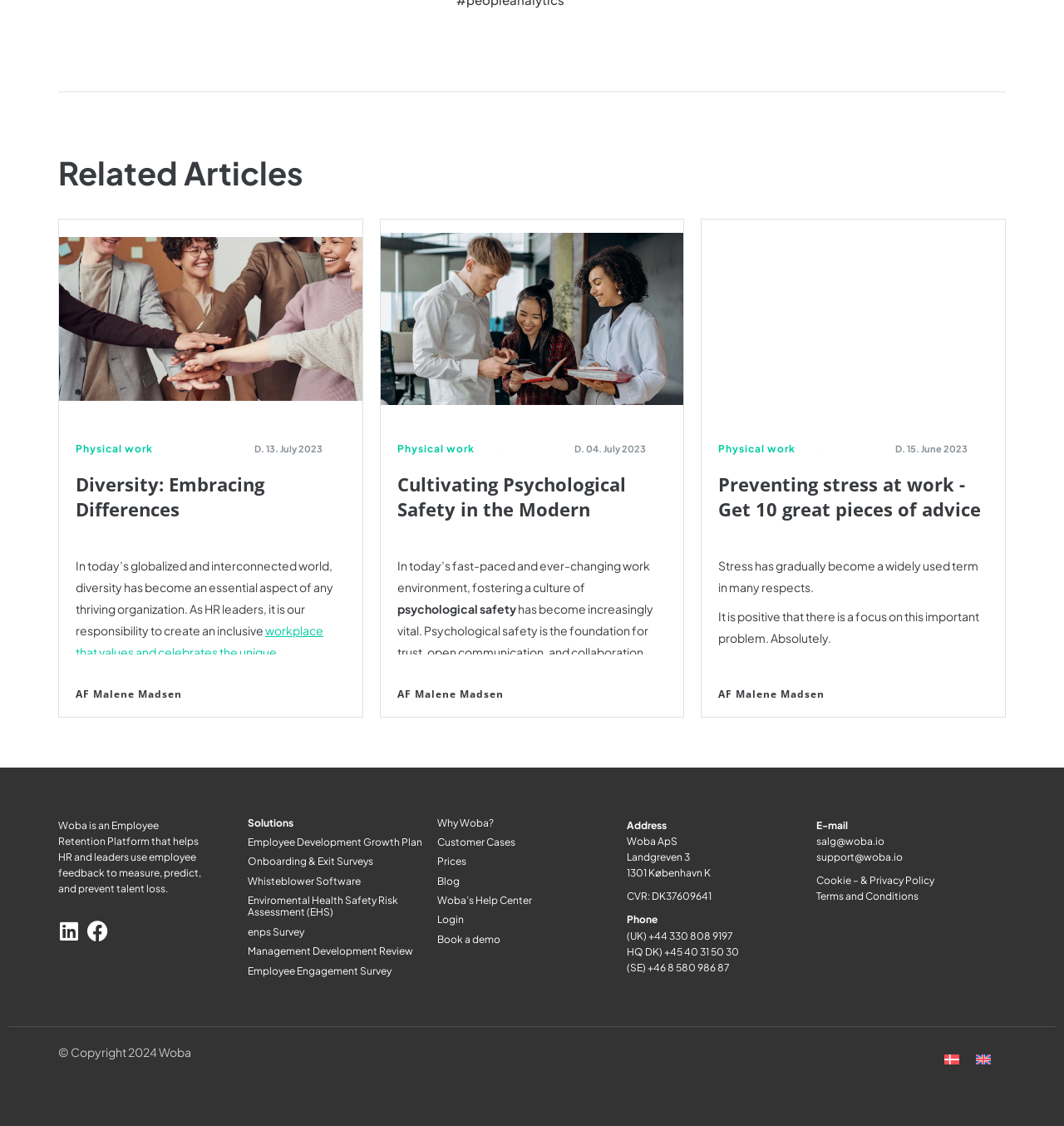Please find the bounding box coordinates in the format (top-left x, top-left y, bottom-right x, bottom-right y) for the given element description. Ensure the coordinates are floating point numbers between 0 and 1. Description: +44 330 808 9197

[0.609, 0.825, 0.689, 0.837]